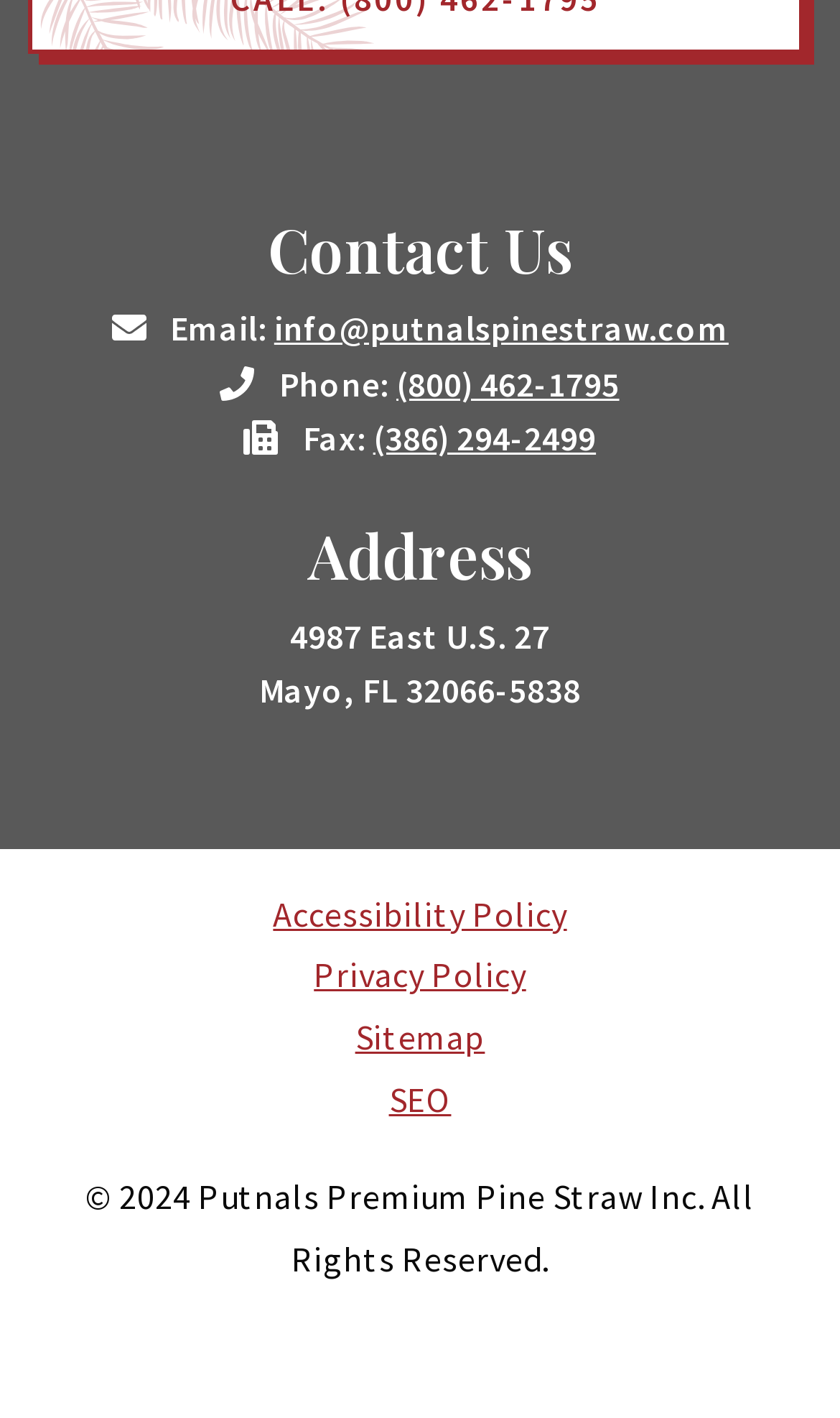Please find the bounding box for the following UI element description. Provide the coordinates in (top-left x, top-left y, bottom-right x, bottom-right y) format, with values between 0 and 1: SEO

[0.305, 0.754, 0.695, 0.798]